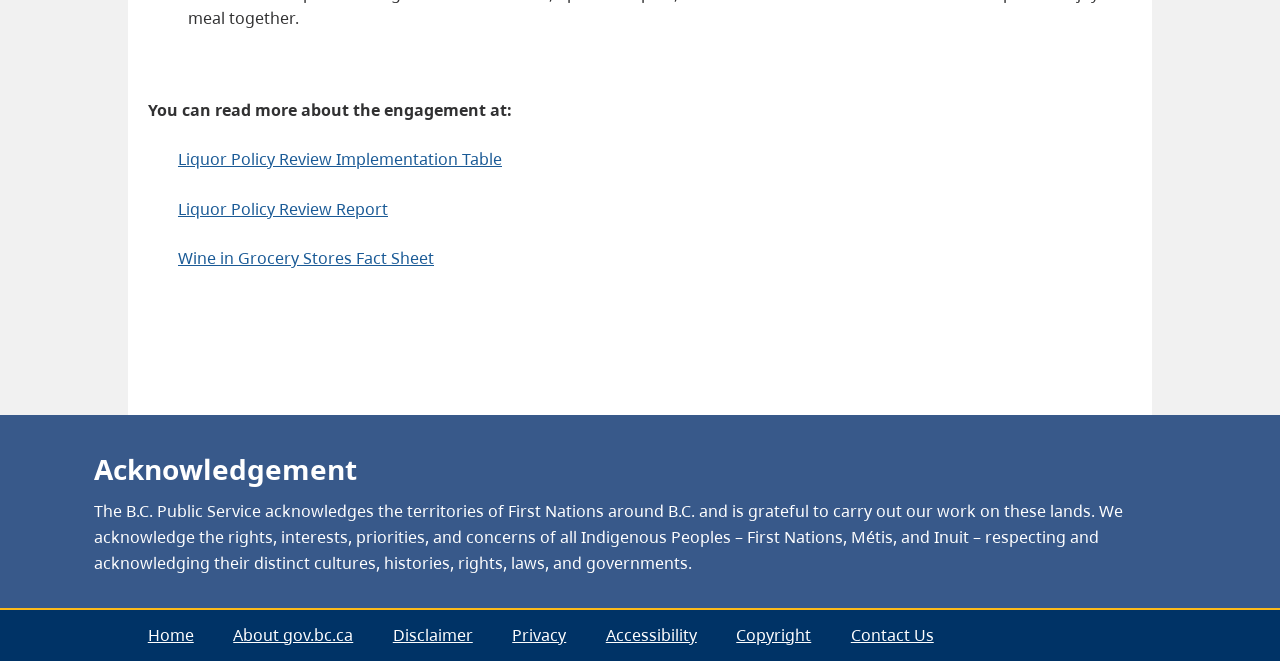Reply to the question with a single word or phrase:
How many menu items are in the menubar?

7